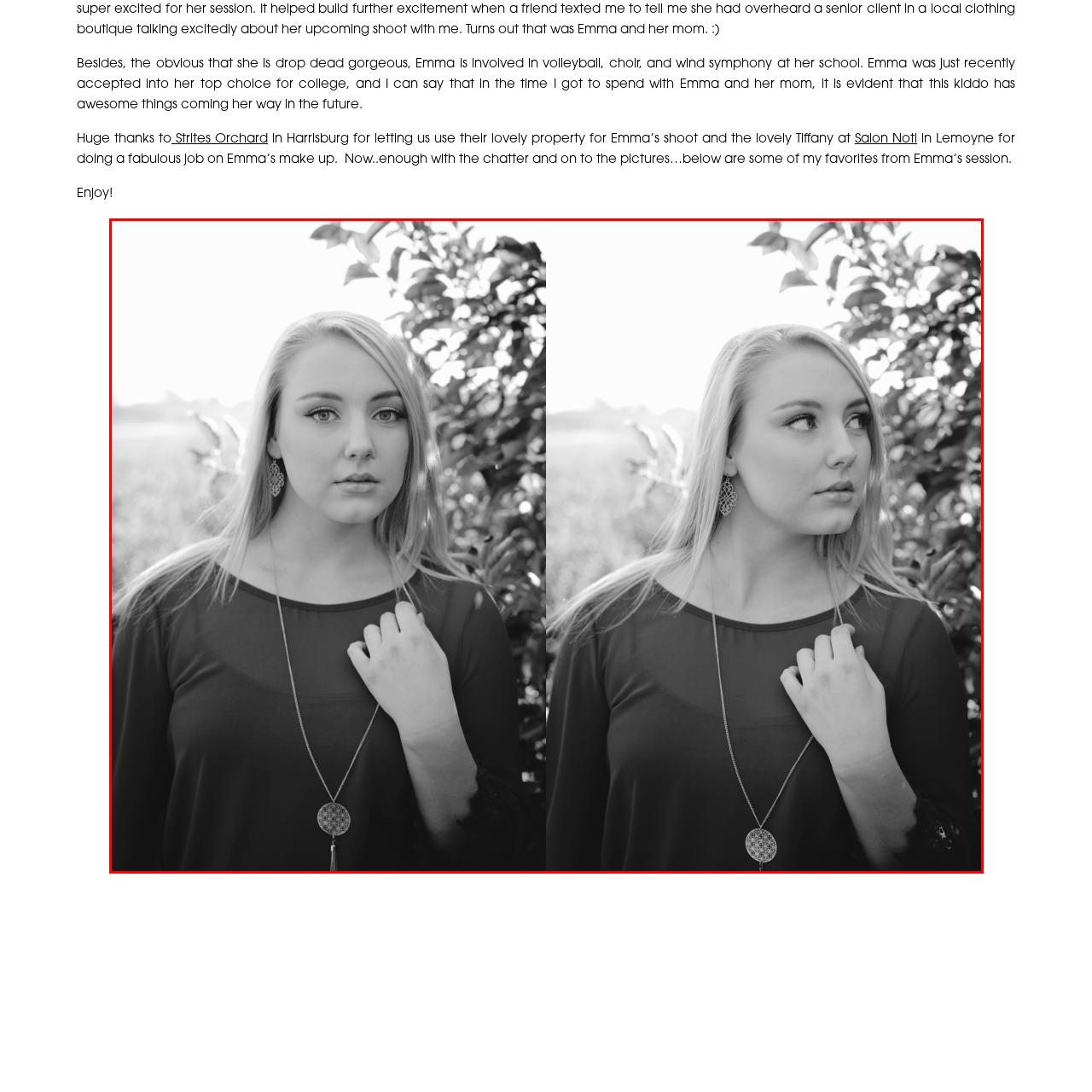Inspect the section within the red border, What is the background of the image? Provide a one-word or one-phrase answer.

lush greenery